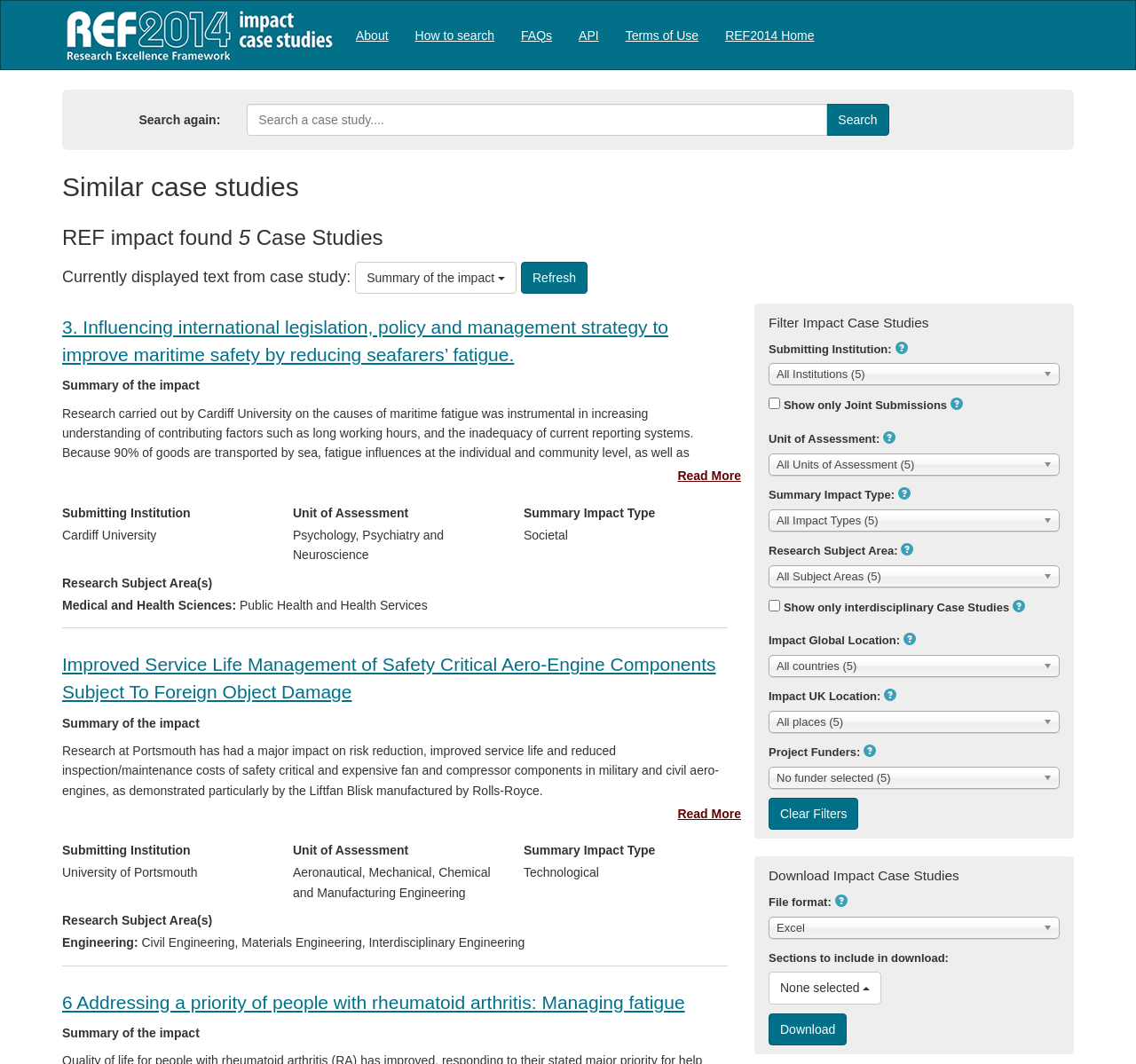Please specify the bounding box coordinates of the region to click in order to perform the following instruction: "Read more about the impact of influencing international legislation".

[0.043, 0.354, 0.652, 0.457]